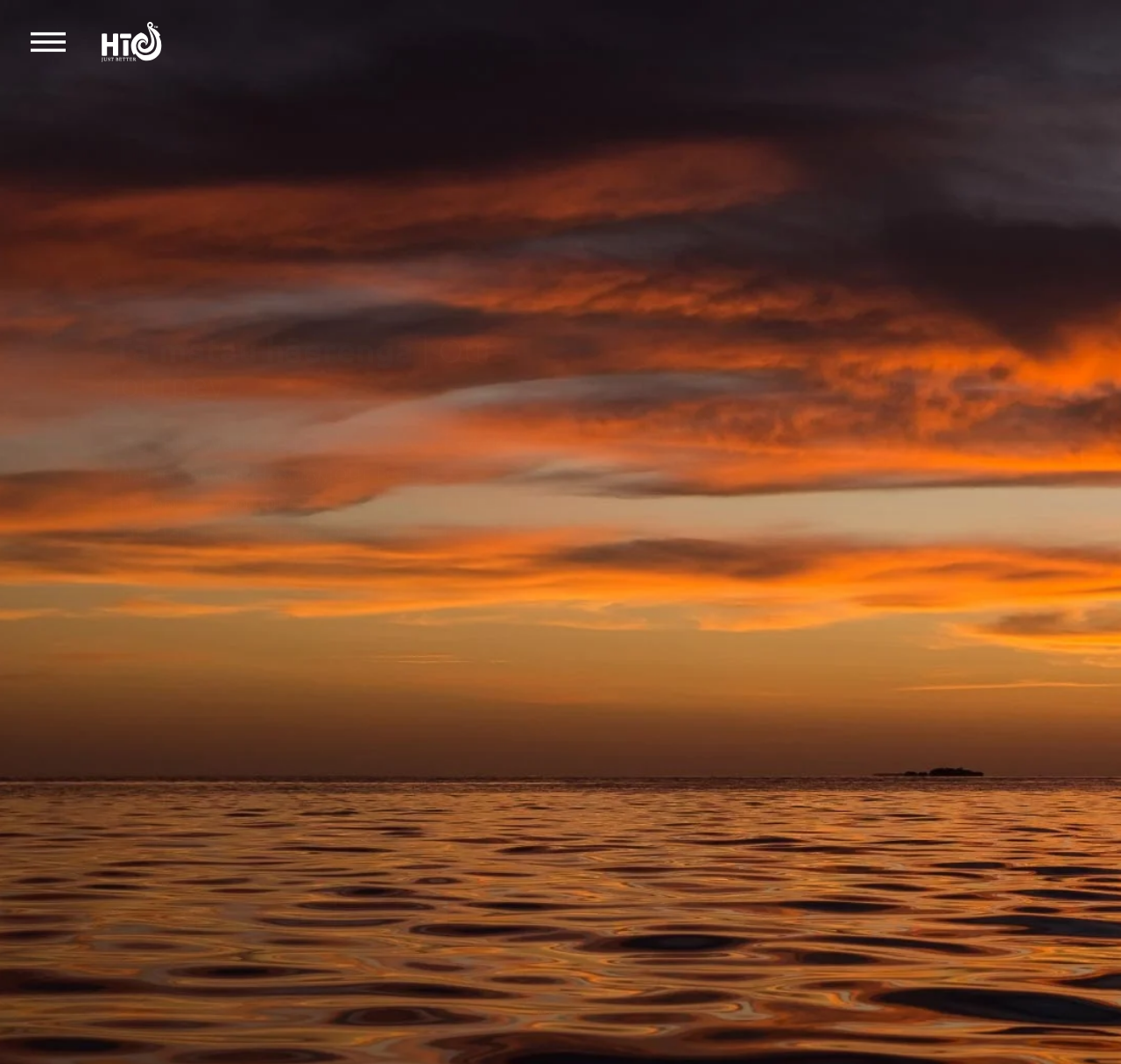Your task is to find and give the main heading text of the webpage.

Tā mātau hāerenga | Our journey